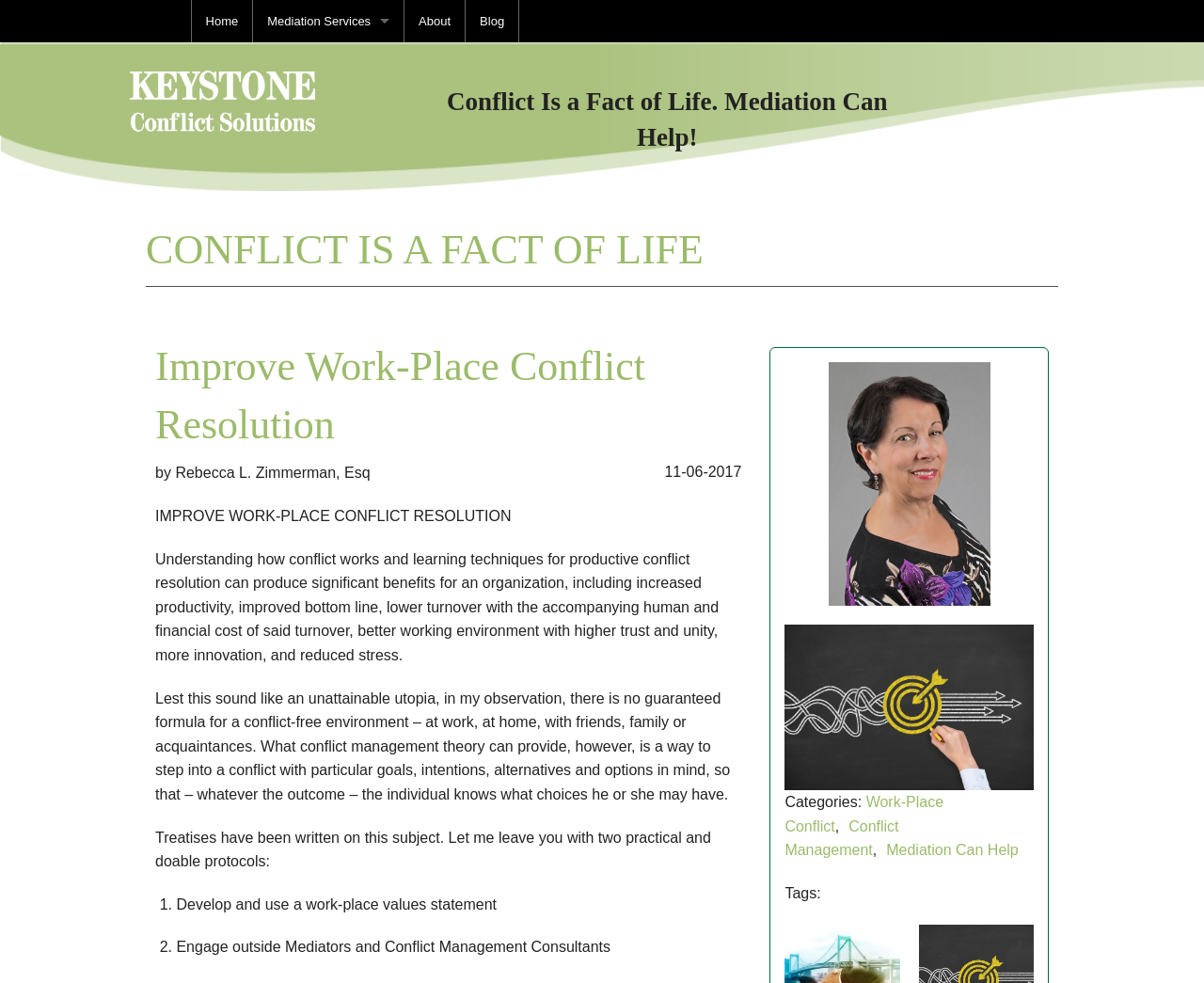Can you pinpoint the bounding box coordinates for the clickable element required for this instruction: "Explore the 'Blog' section"? The coordinates should be four float numbers between 0 and 1, i.e., [left, top, right, bottom].

[0.387, 0.0, 0.431, 0.043]